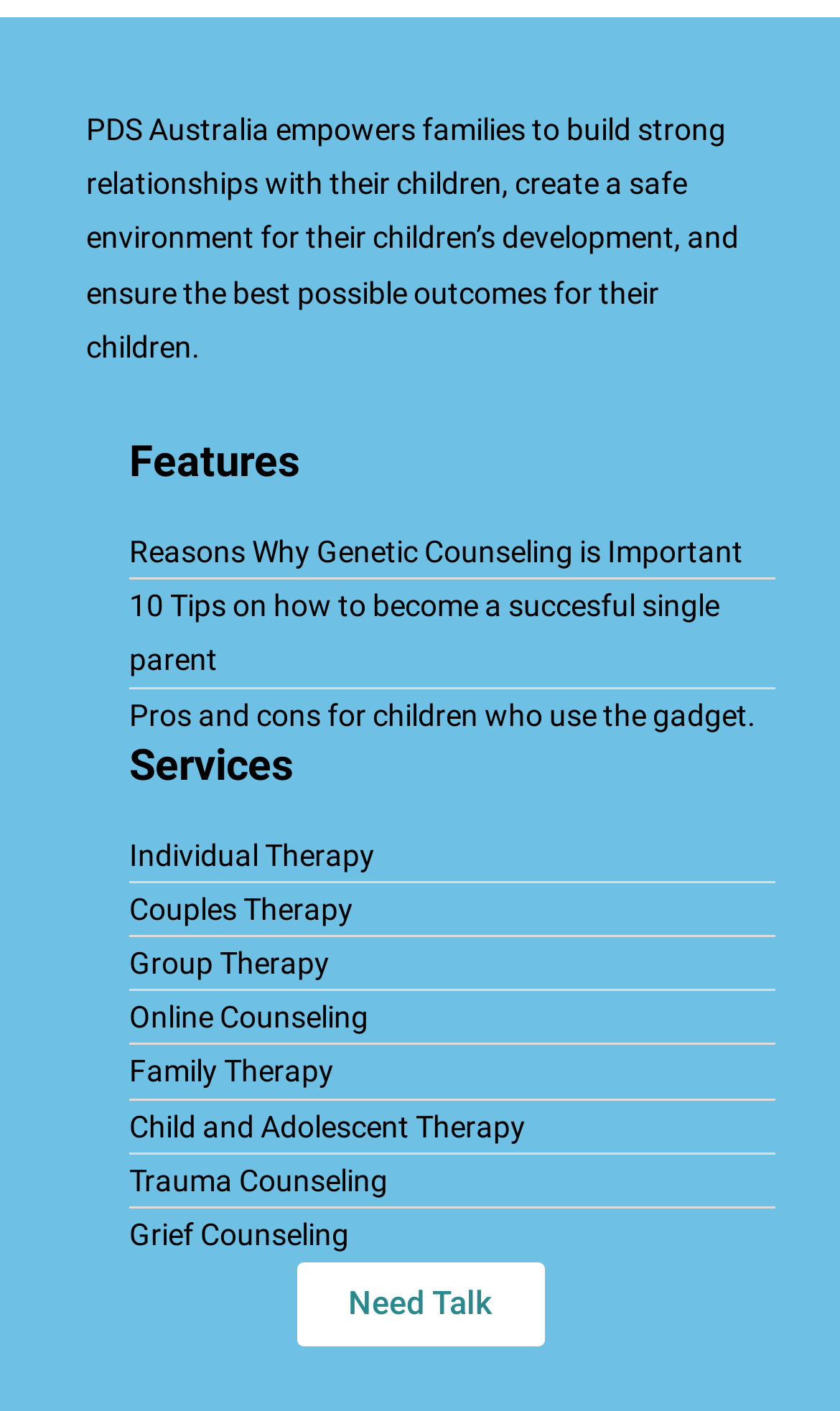Please answer the following question using a single word or phrase: 
What is the main purpose of PDS Australia?

Empower families